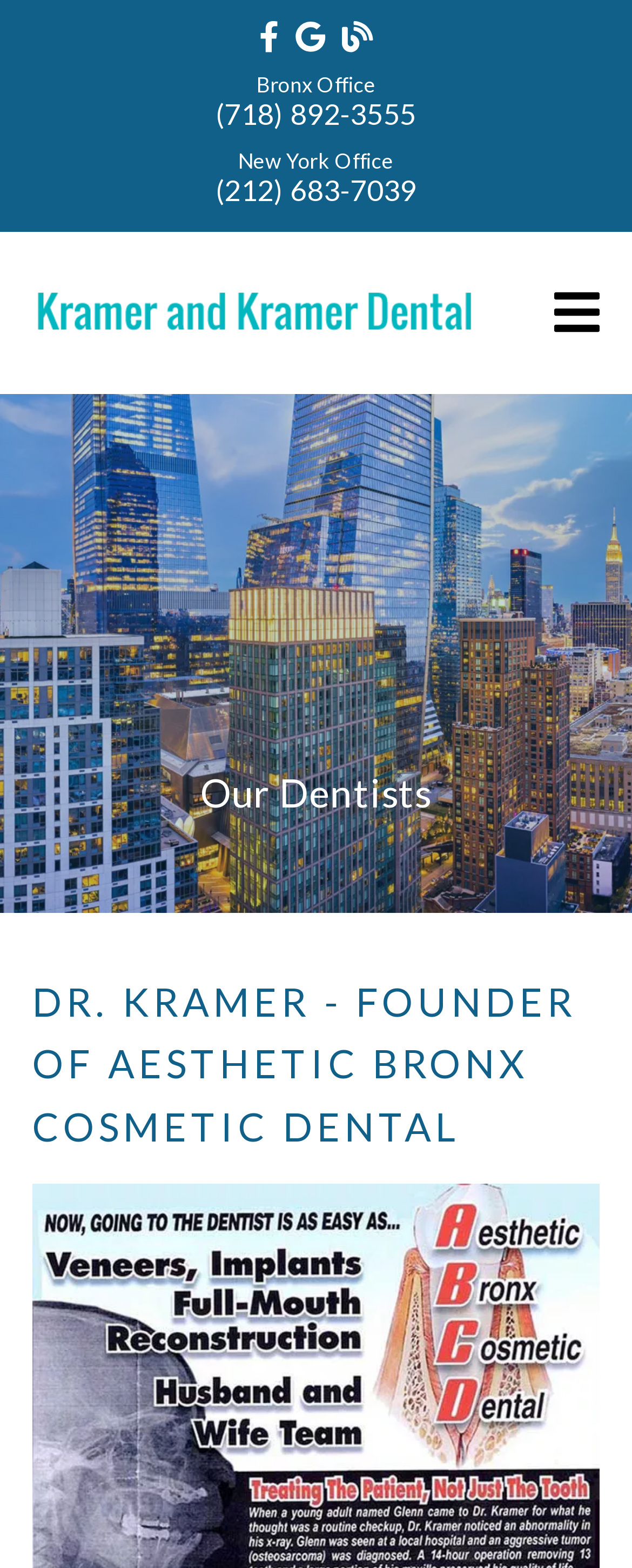What is the title of the image below the top section?
Deliver a detailed and extensive answer to the question.

I found the image element with the ID 429, which is located below the top section of the webpage with y1 coordinate greater than 0.2. The image has a description 'Kramer and Kramer Dental | Dental Bridges, Veneers and Crowns amp Caps'.